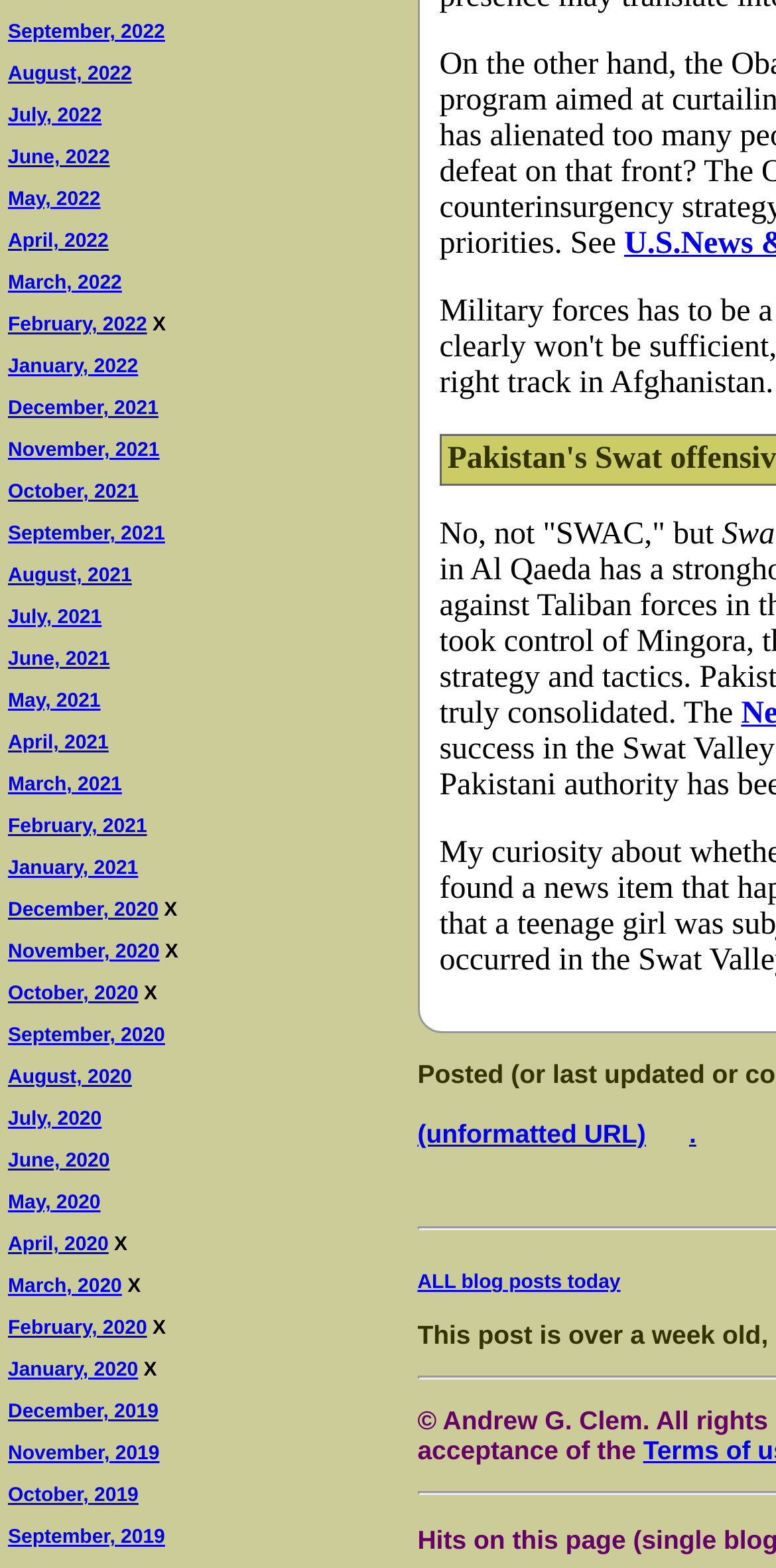Utilize the details in the image to give a detailed response to the question: What is the purpose of the link 'ALL blog posts today'?

I inferred the purpose of the link 'ALL blog posts today' by its text content, which suggests that it will take the user to a page that displays all blog posts from today.